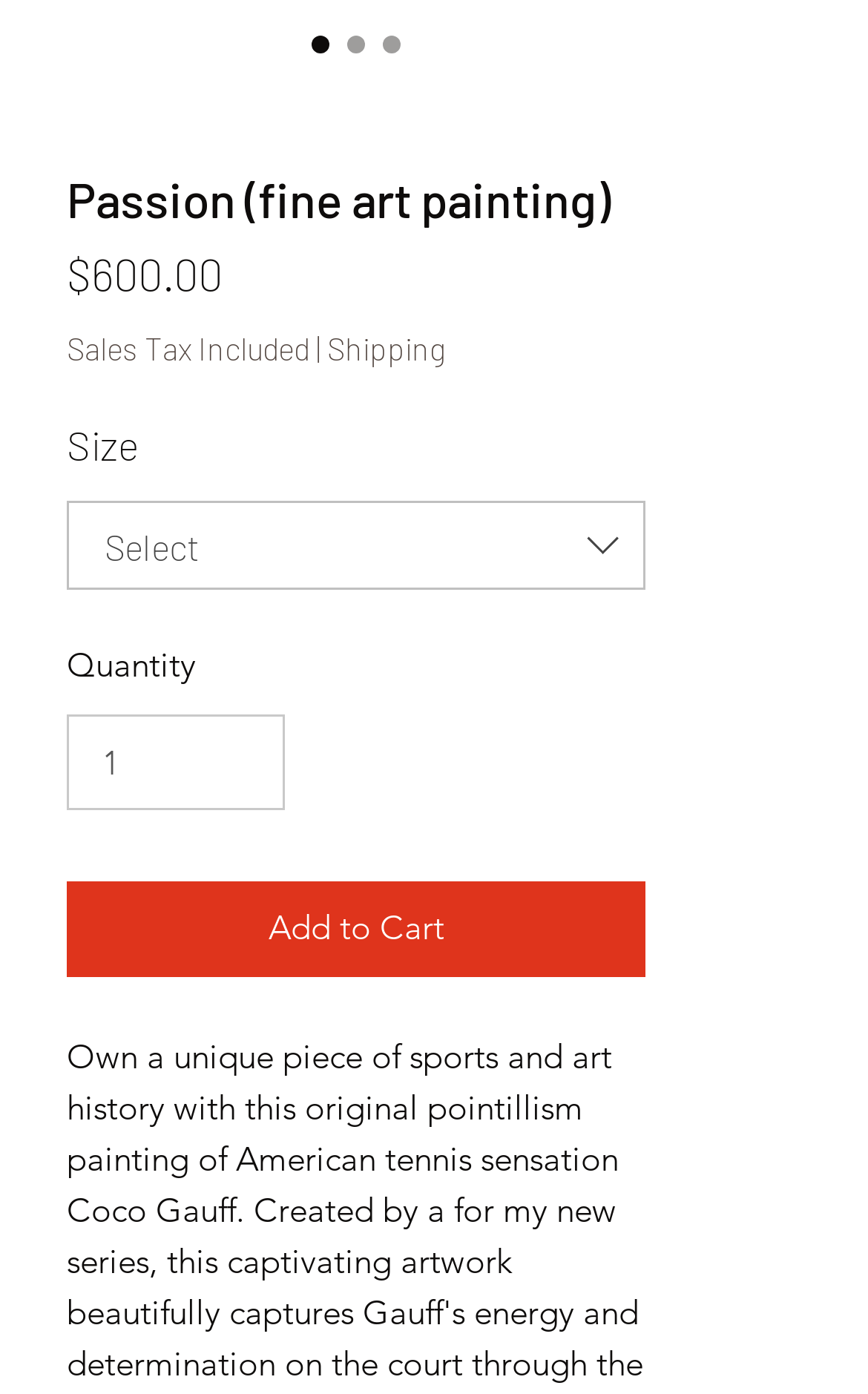Please give a succinct answer to the question in one word or phrase:
Is sales tax included in the price?

Yes